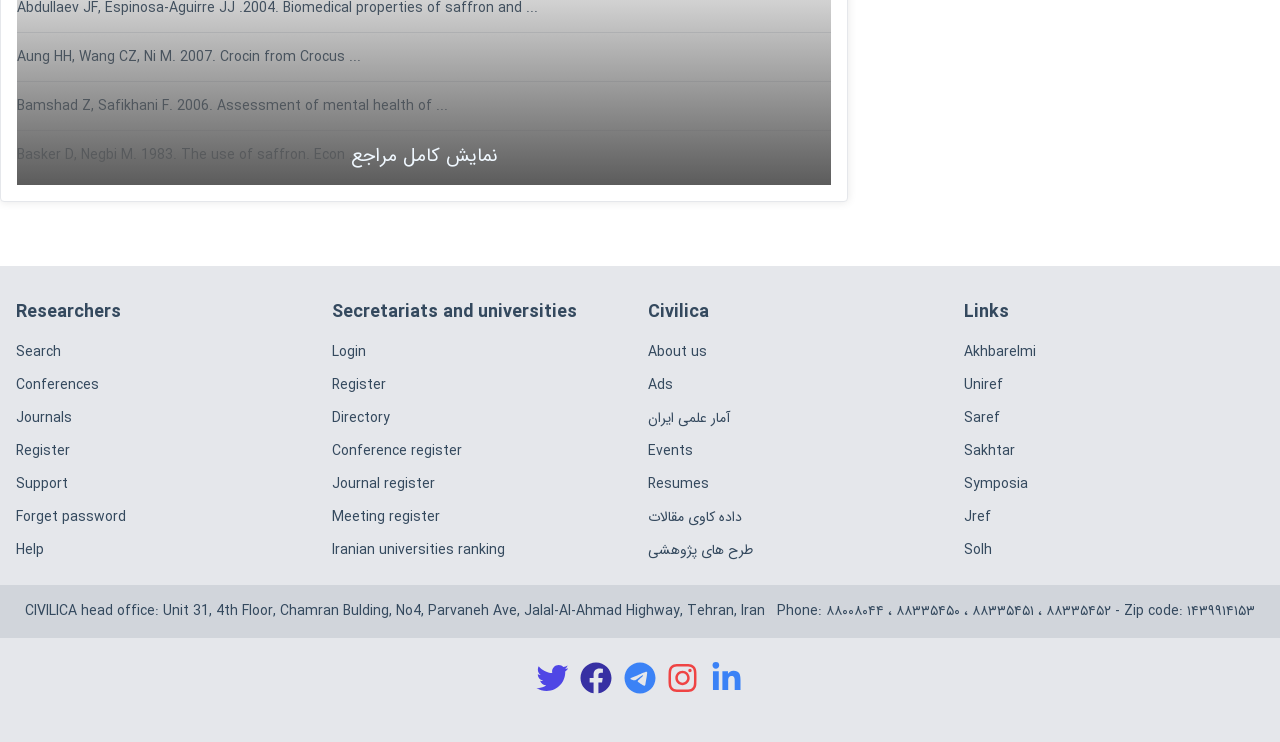Show the bounding box coordinates for the HTML element as described: "Ads".

[0.506, 0.505, 0.741, 0.534]